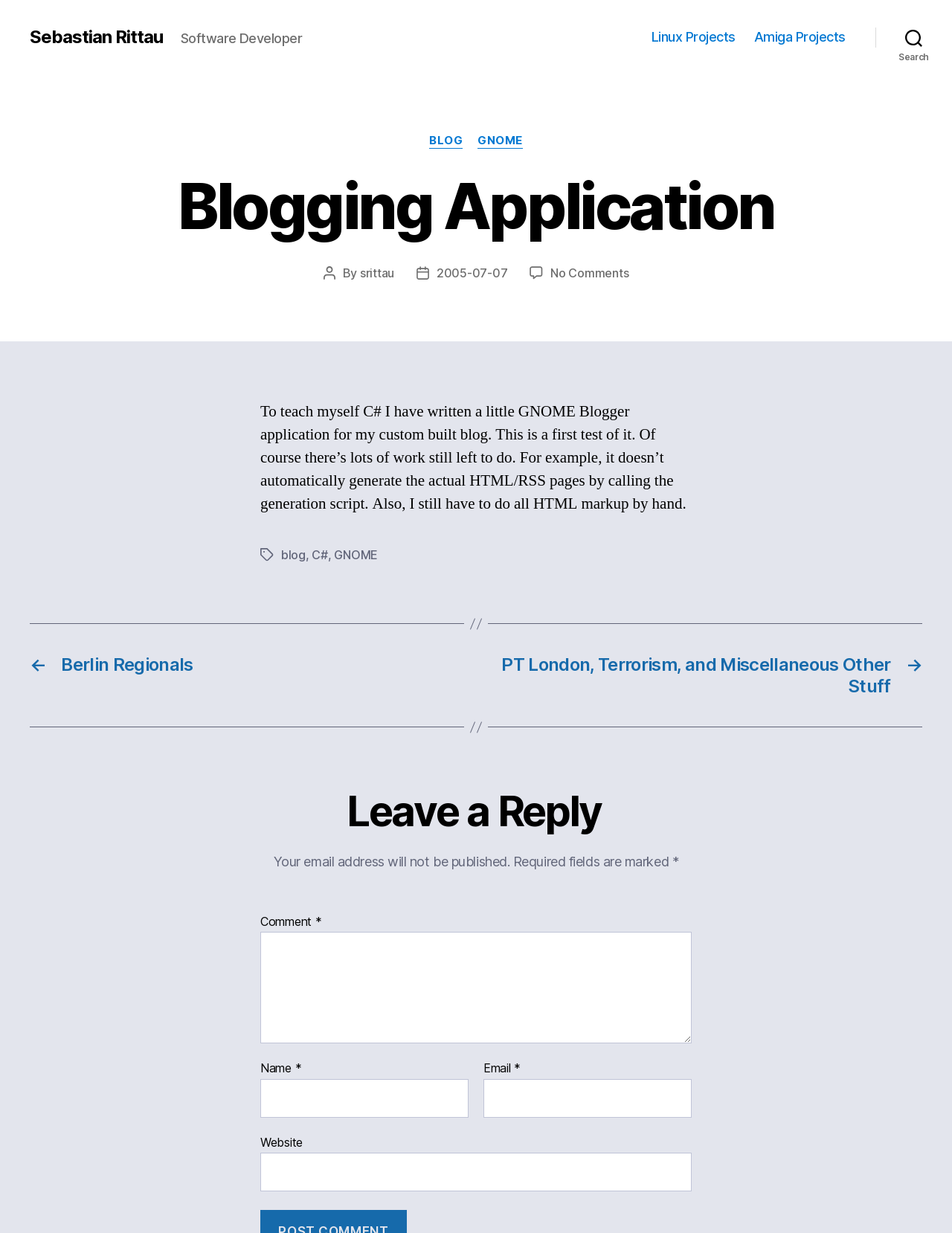Please specify the bounding box coordinates of the clickable section necessary to execute the following command: "Enter your name".

[0.273, 0.875, 0.492, 0.906]